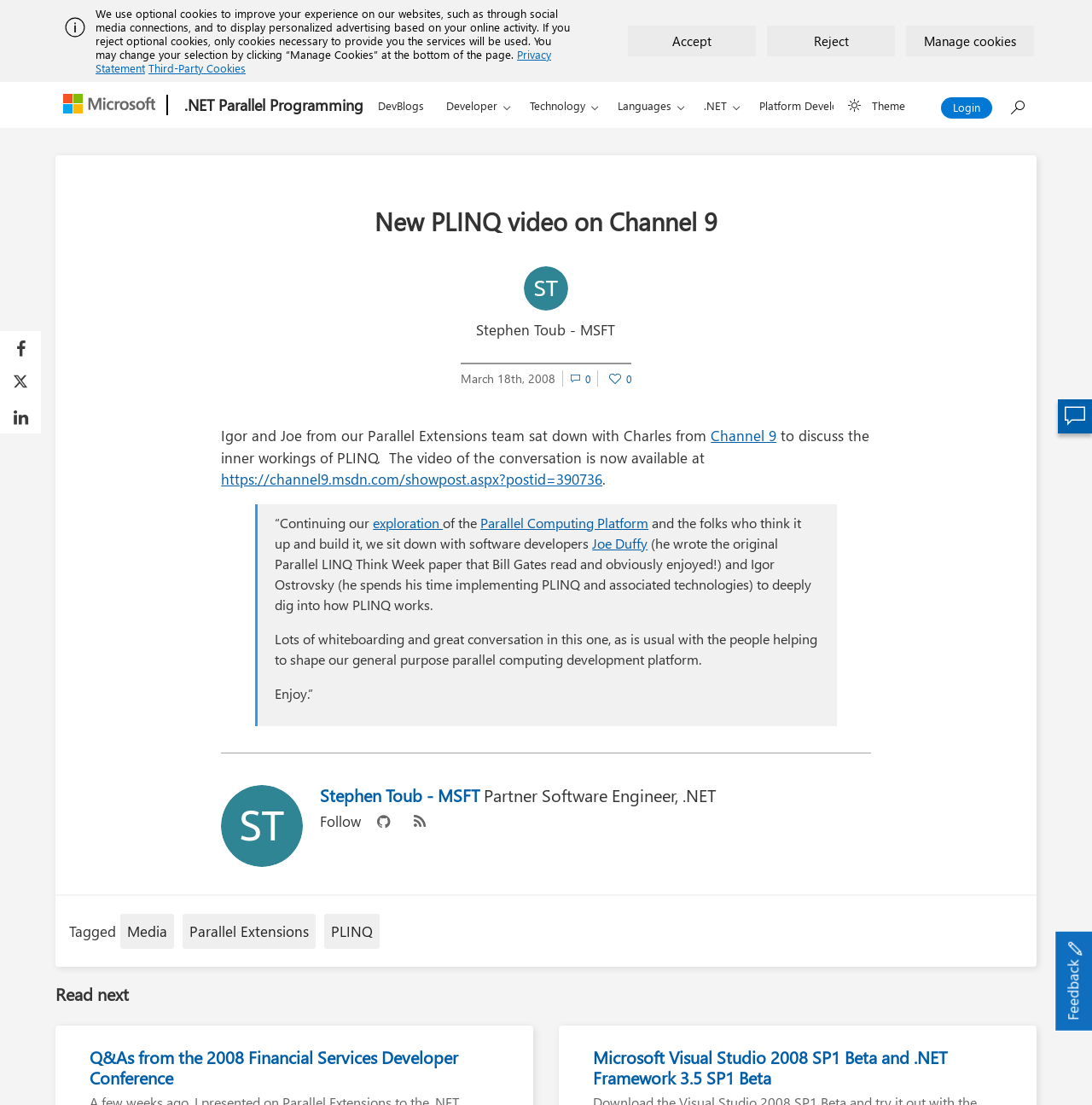Please reply to the following question using a single word or phrase: 
Who are the people mentioned in the article?

Igor, Joe, Charles, Stephen Toub